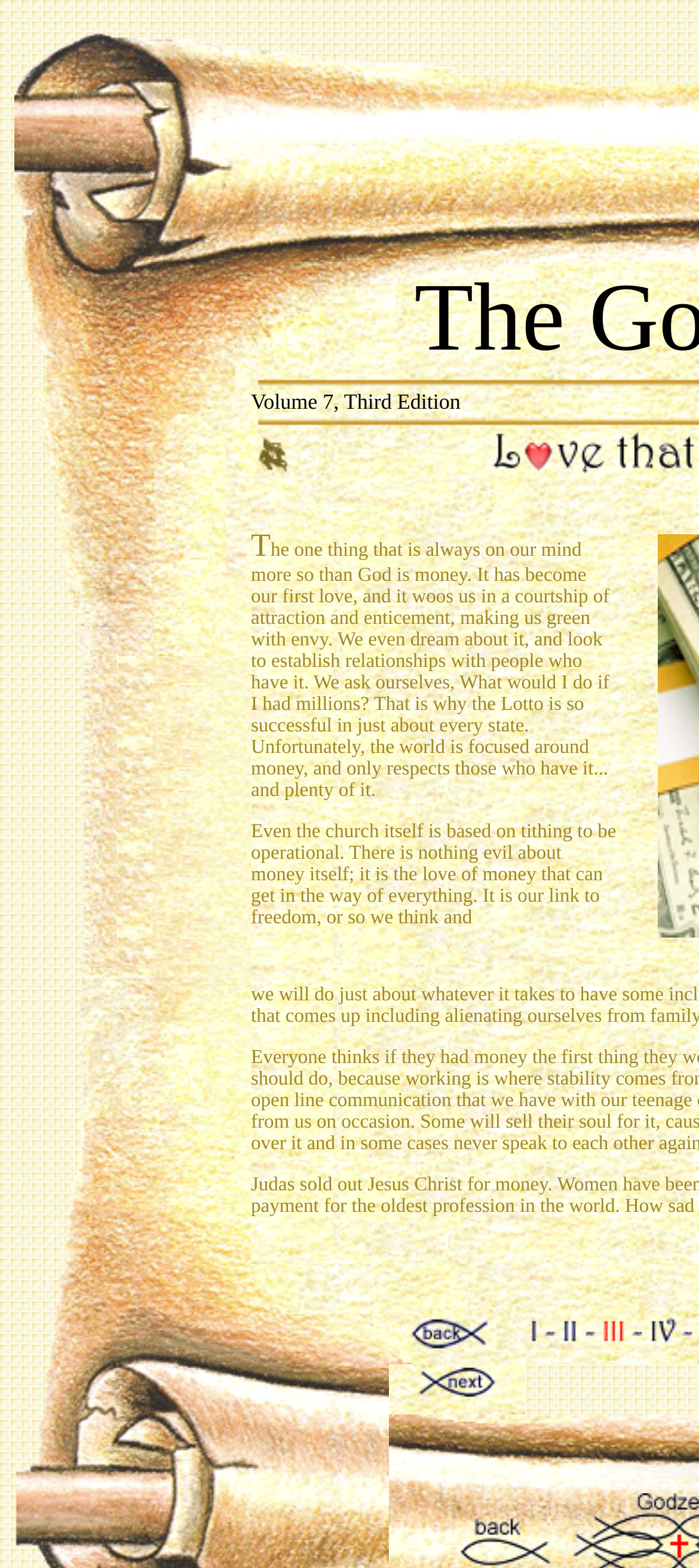Provide a short, one-word or phrase answer to the question below:
What is the purpose of the images on the webpage?

Decoration